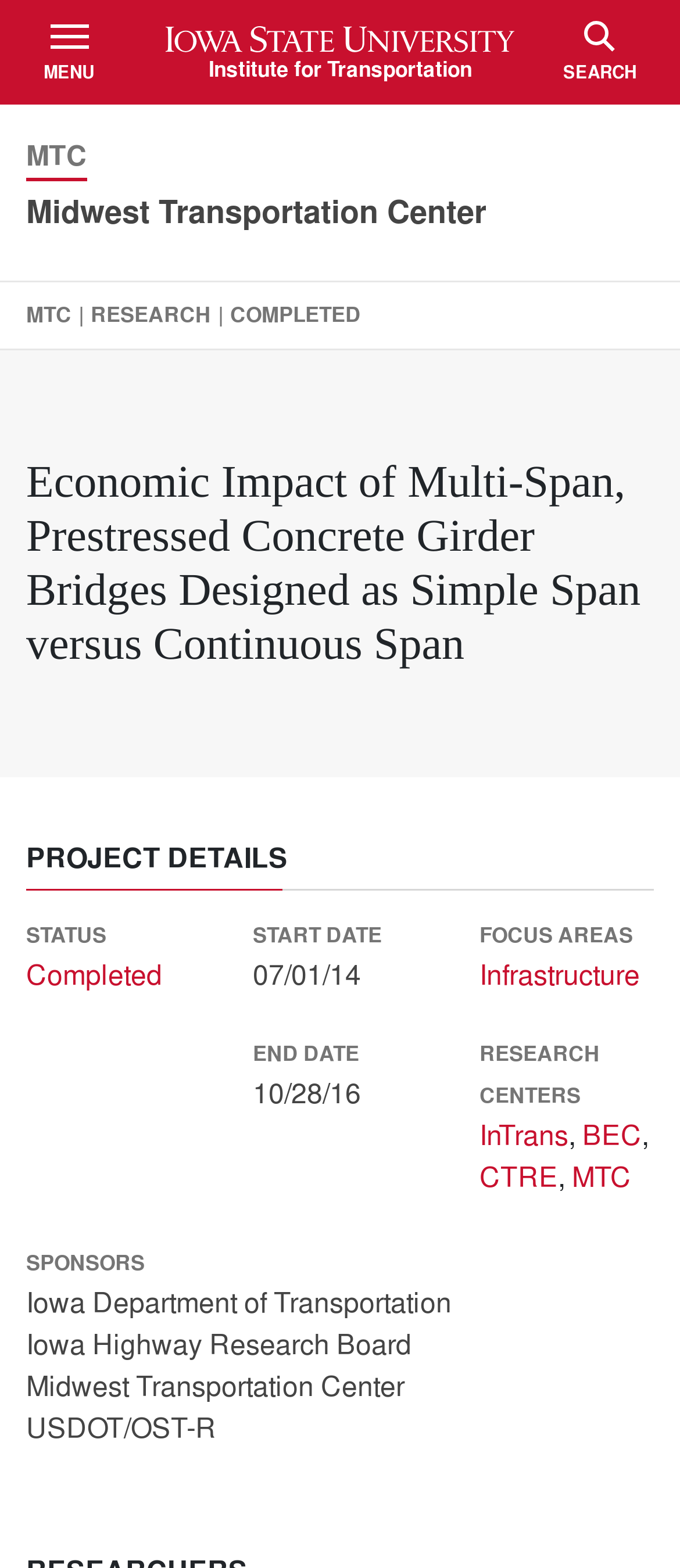Who is one of the sponsors of the project?
Please provide a detailed and comprehensive answer to the question.

I found the answer by looking at the elements under the 'SPONSORS' label. One of the static text elements has the text 'Iowa Department of Transportation', which suggests that it is one of the sponsors of the project.